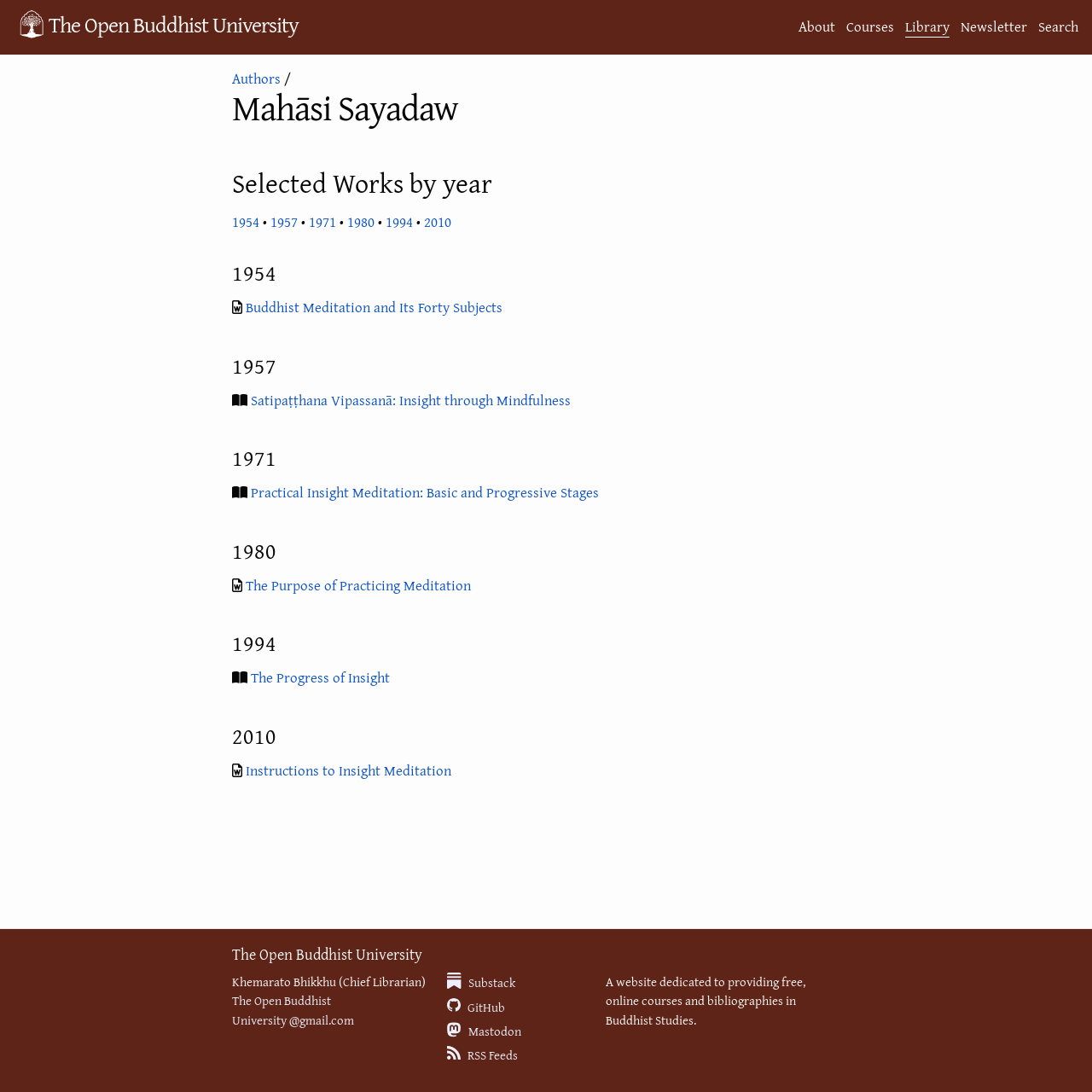What is the name of the Buddhist master featured on this website?
Refer to the image and provide a concise answer in one word or phrase.

Mahāsi Sayadaw